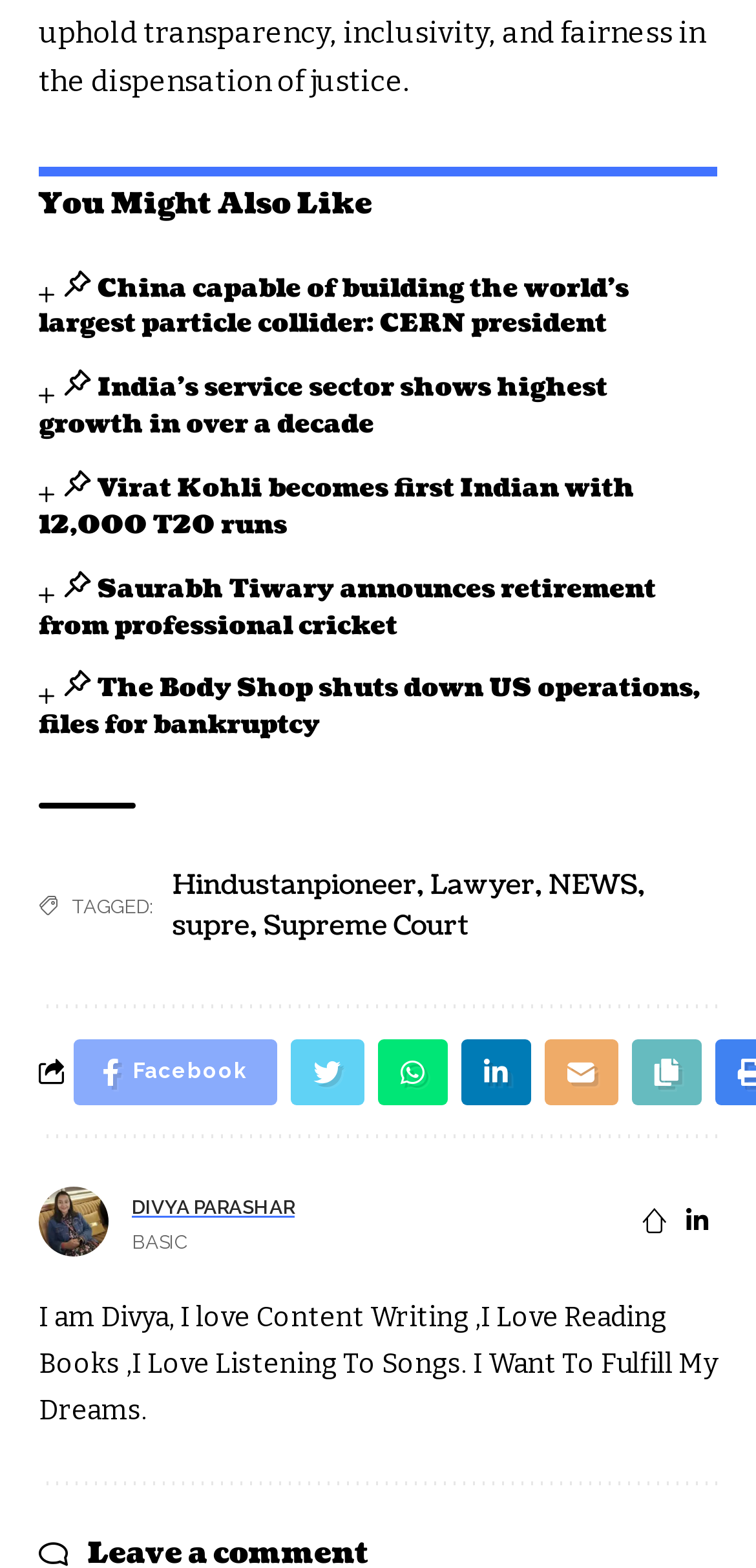What is the author's interest?
Refer to the image and give a detailed response to the question.

The author's interests are mentioned in the static text 'I am Divya, I love Content Writing,I Love Reading Books,I Love Listening To Songs. I Want To Fulfill My Dreams.' at the bottom of the webpage.